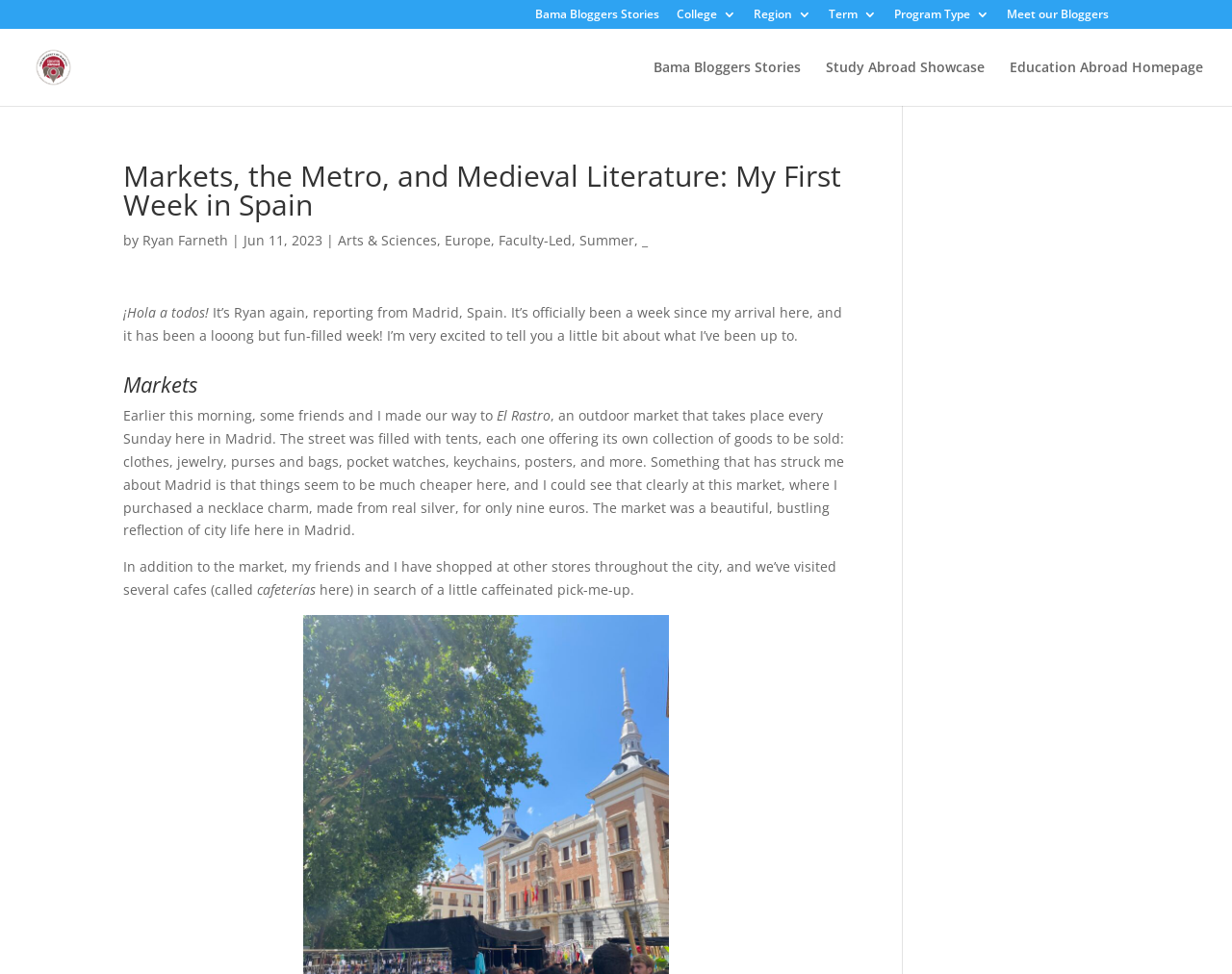Use a single word or phrase to answer the question:
What is the region where the blogger is studying abroad?

Europe